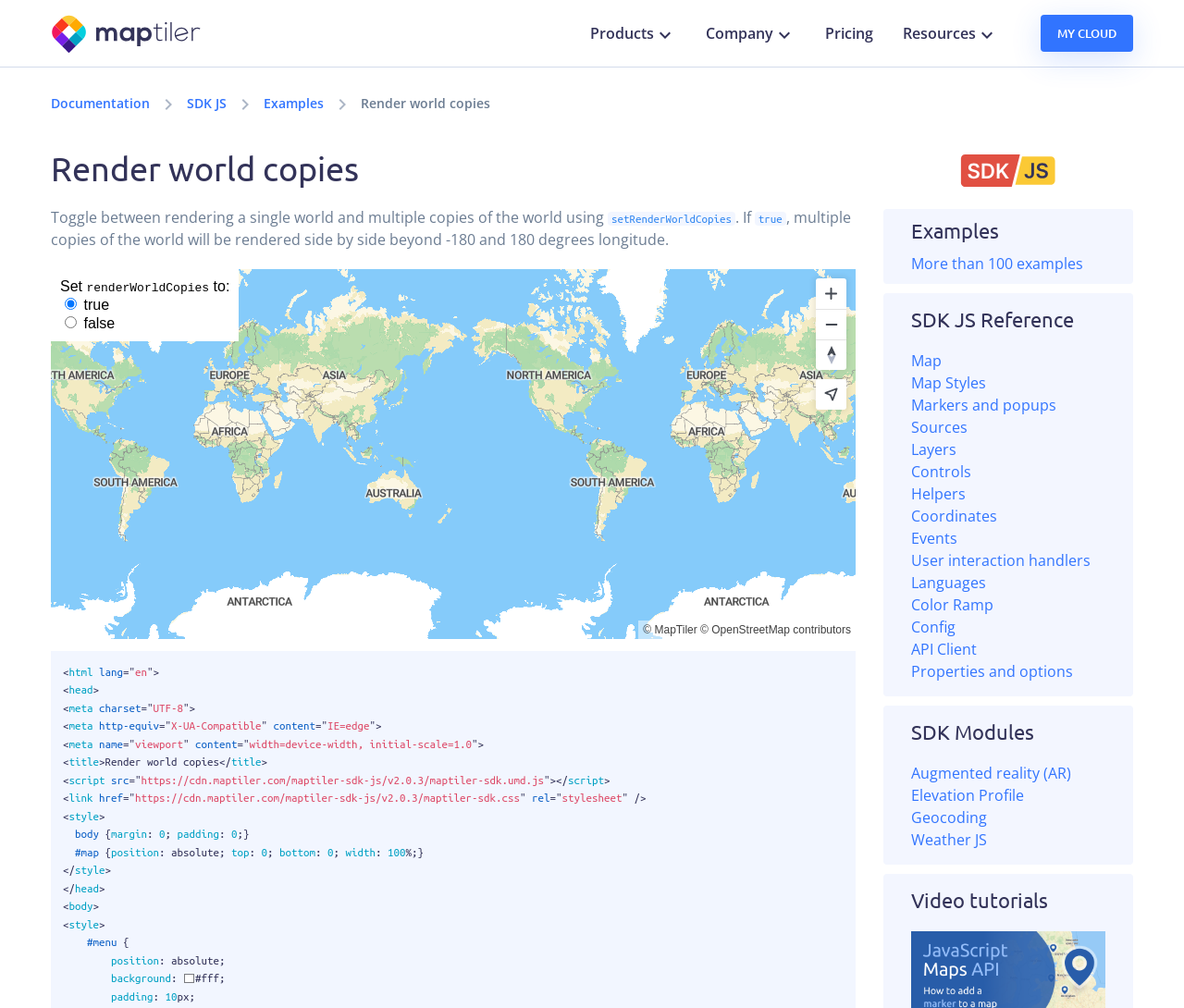Provide the bounding box coordinates of the HTML element described by the text: "alt="video tutorial about sdk-js"".

[0.77, 0.966, 0.934, 0.986]